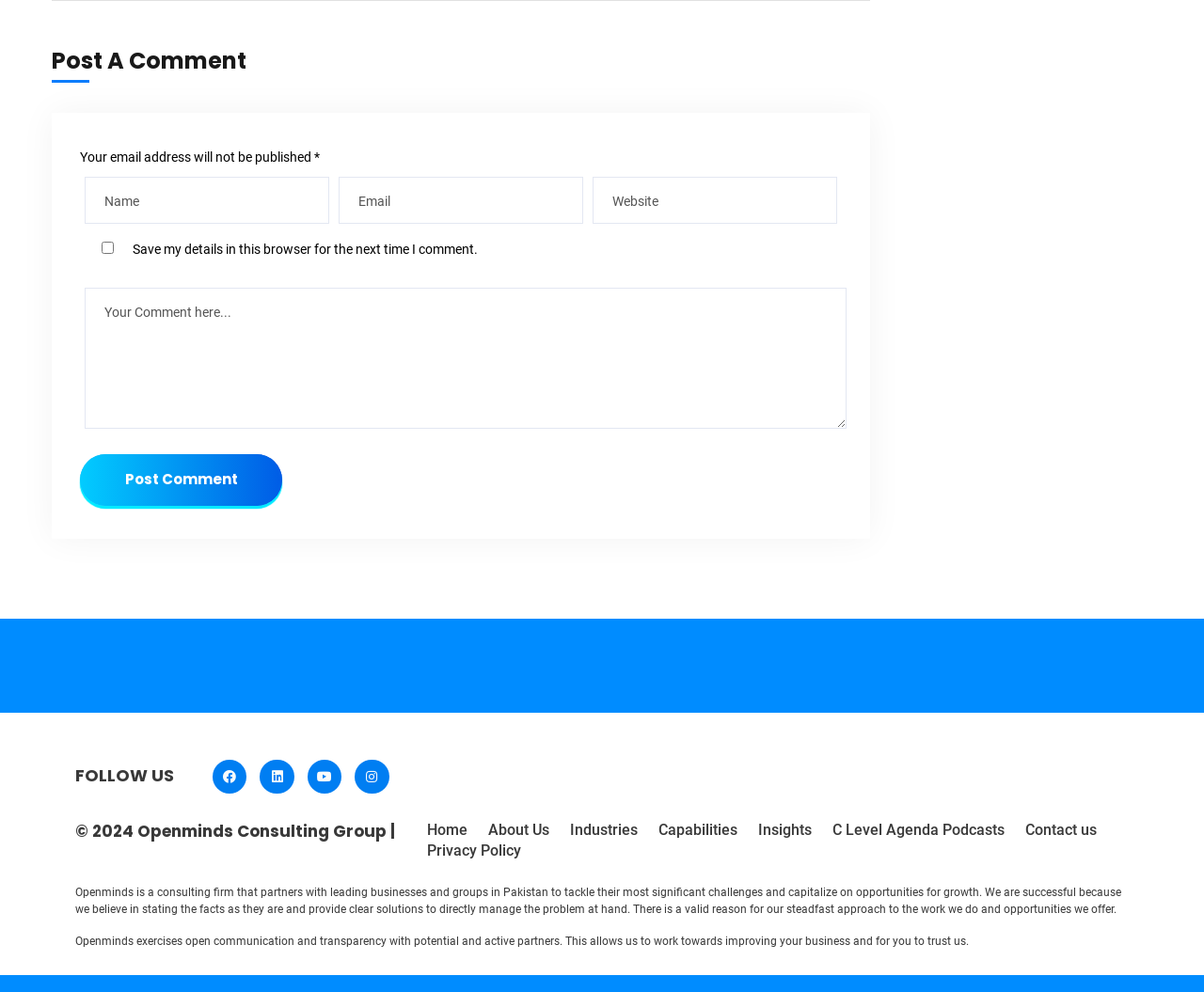Please indicate the bounding box coordinates of the element's region to be clicked to achieve the instruction: "Click the 'FINANCIAL NEWS' link". Provide the coordinates as four float numbers between 0 and 1, i.e., [left, top, right, bottom].

None